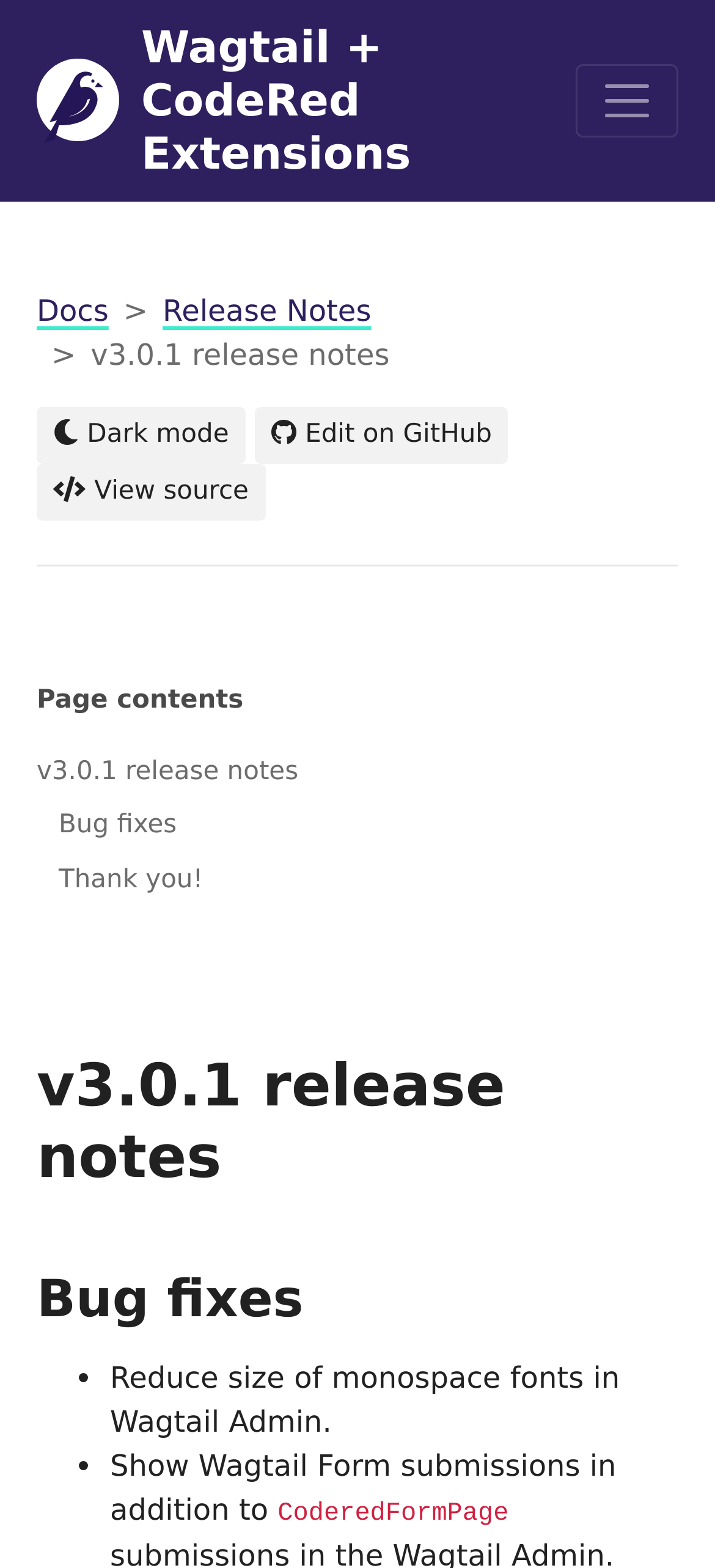Determine the bounding box coordinates of the element that should be clicked to execute the following command: "Edit on GitHub".

[0.356, 0.26, 0.711, 0.296]